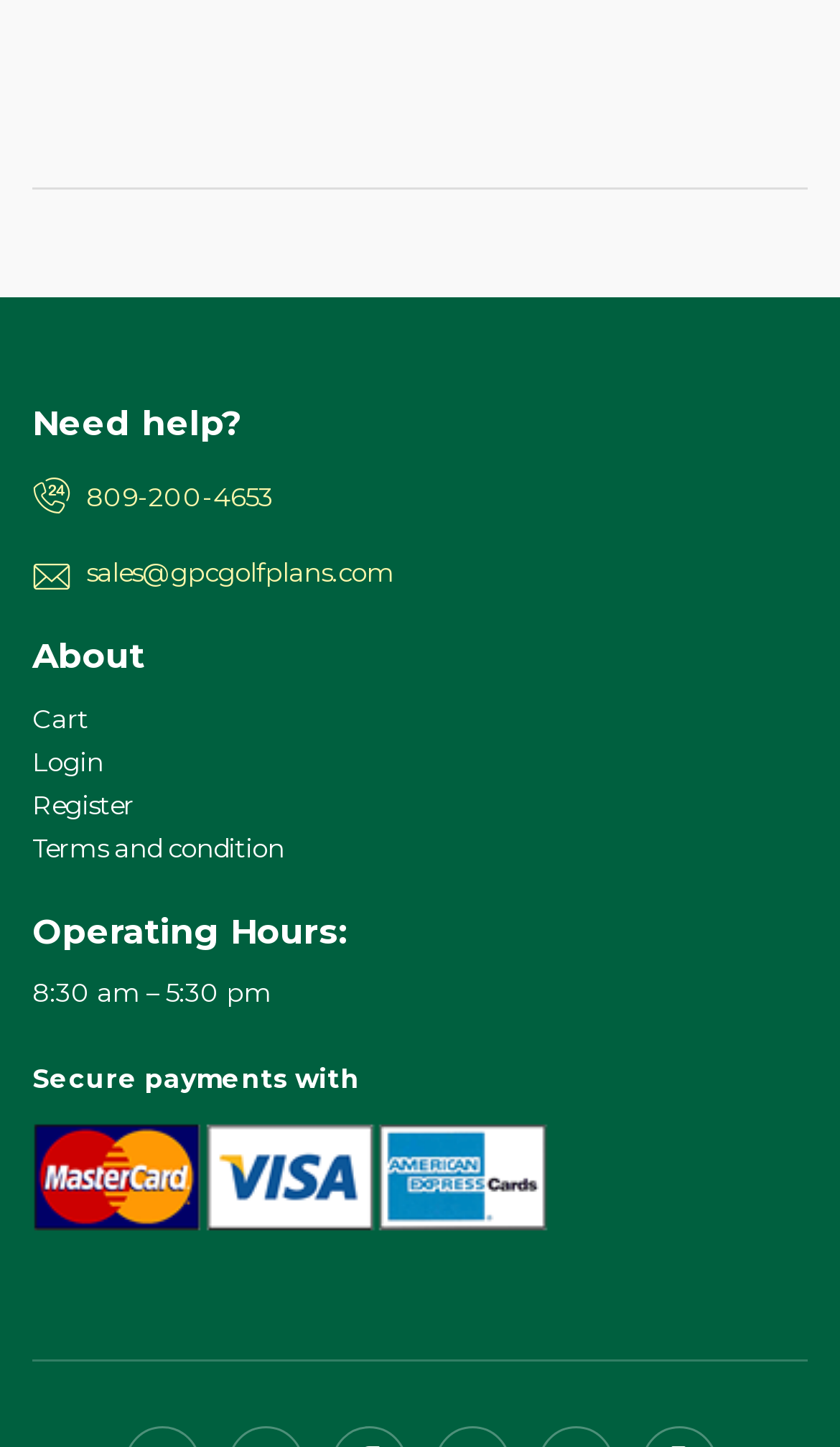Given the description: "Fashion", determine the bounding box coordinates of the UI element. The coordinates should be formatted as four float numbers between 0 and 1, [left, top, right, bottom].

None